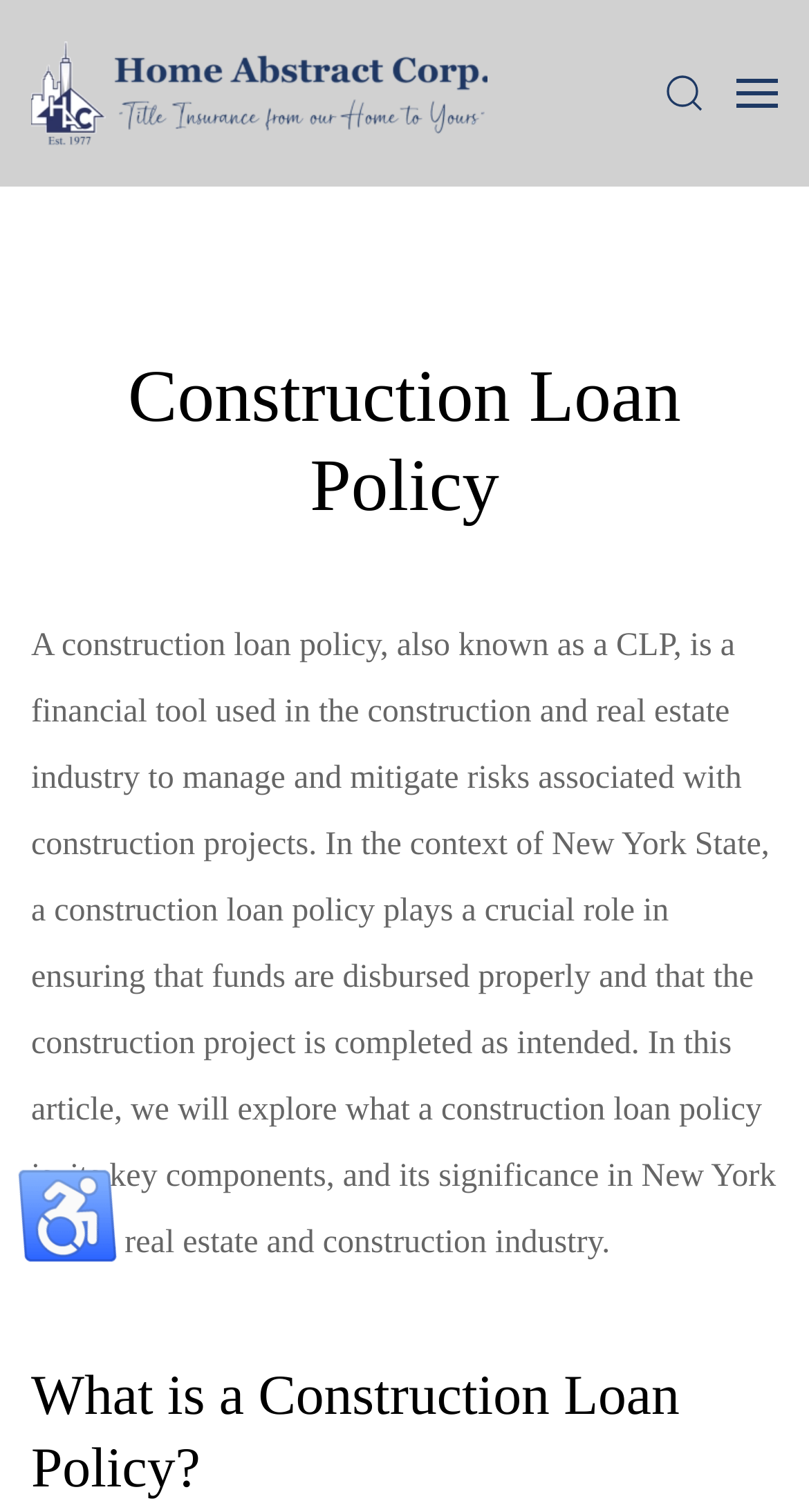Give a short answer using one word or phrase for the question:
What is the purpose of the 'Reset' button?

To reset